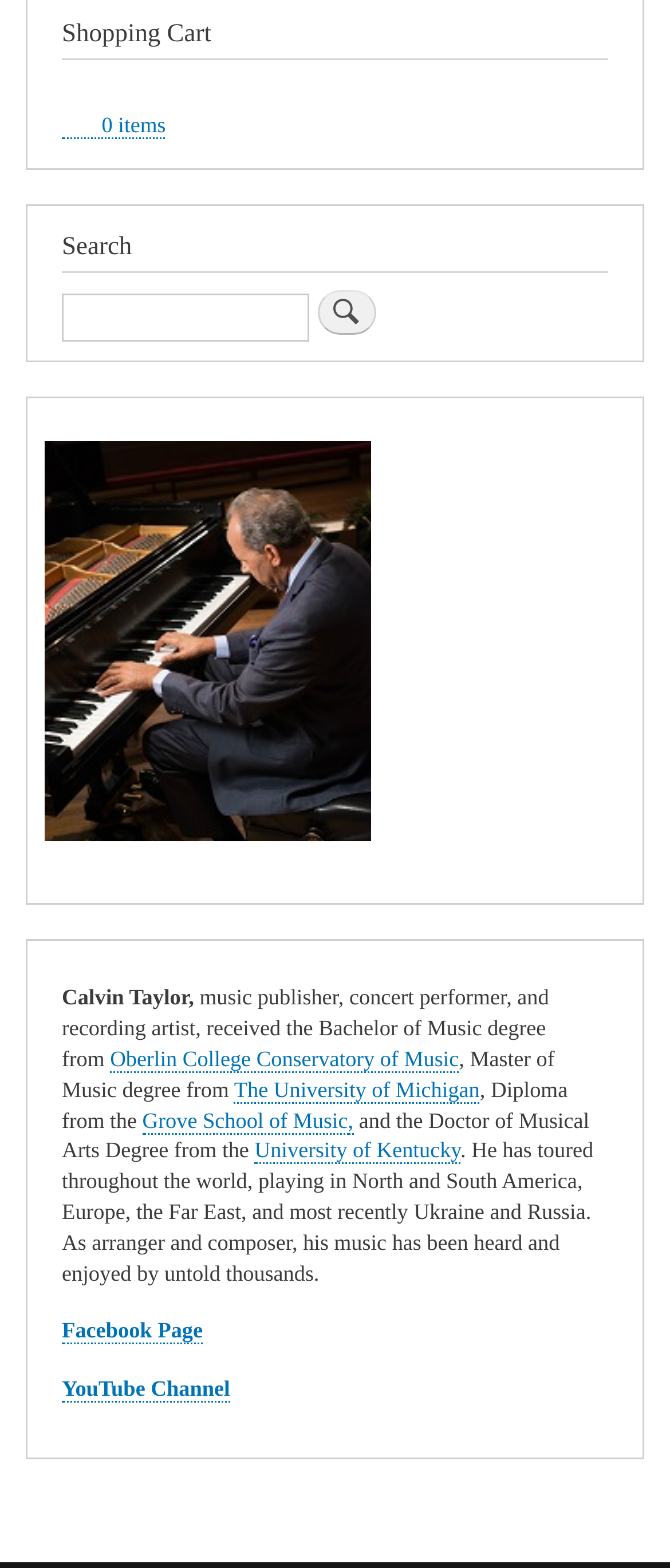Given the element description Oberlin College Conservatory of Music, identify the bounding box coordinates for the UI element on the webpage screenshot. The format should be (top-left x, top-left y, bottom-right x, bottom-right y), with values between 0 and 1.

[0.164, 0.668, 0.685, 0.684]